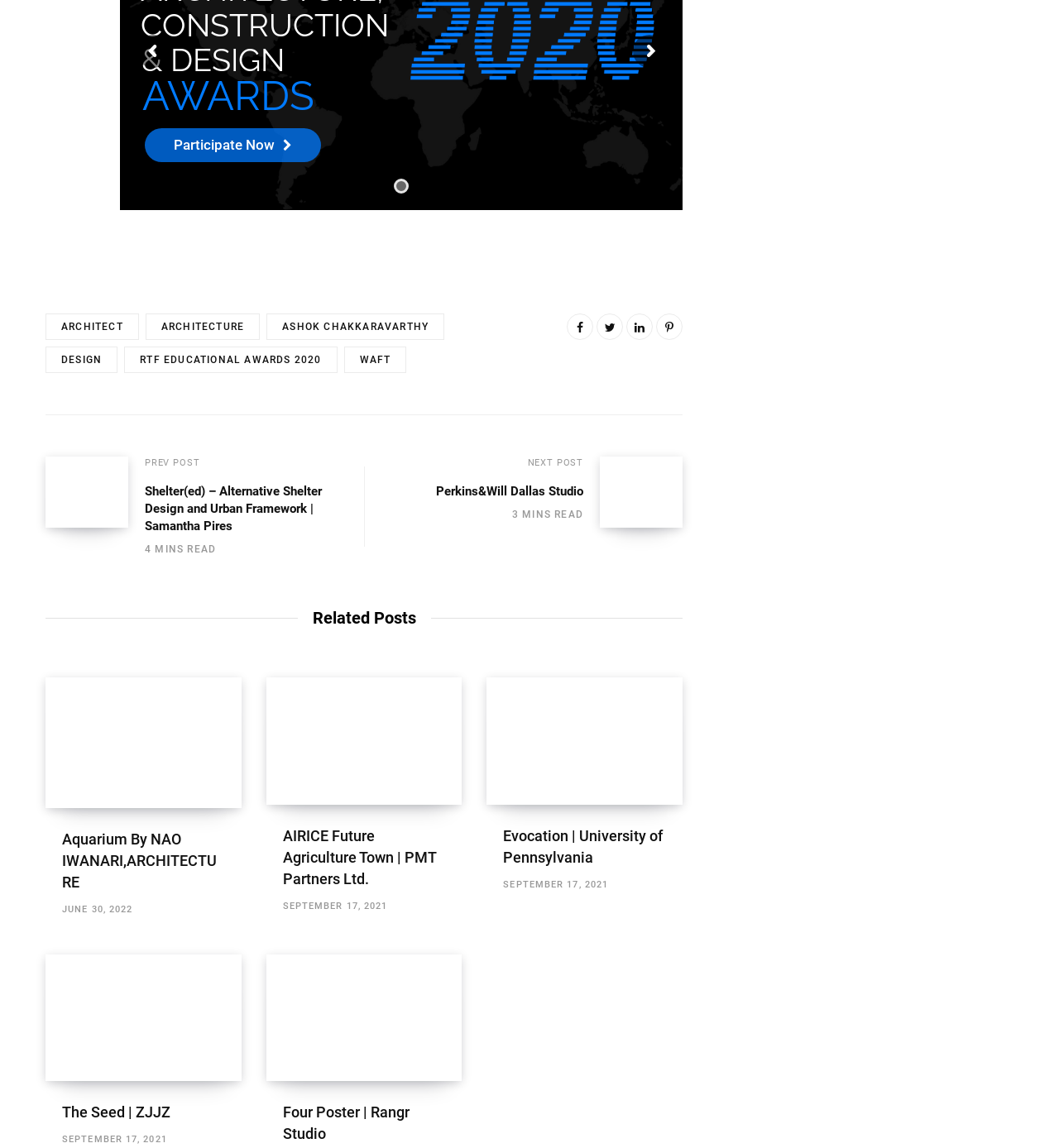Find the bounding box coordinates for the area that must be clicked to perform this action: "Read 'Perkins&Will Dallas Studio'".

[0.566, 0.397, 0.645, 0.485]